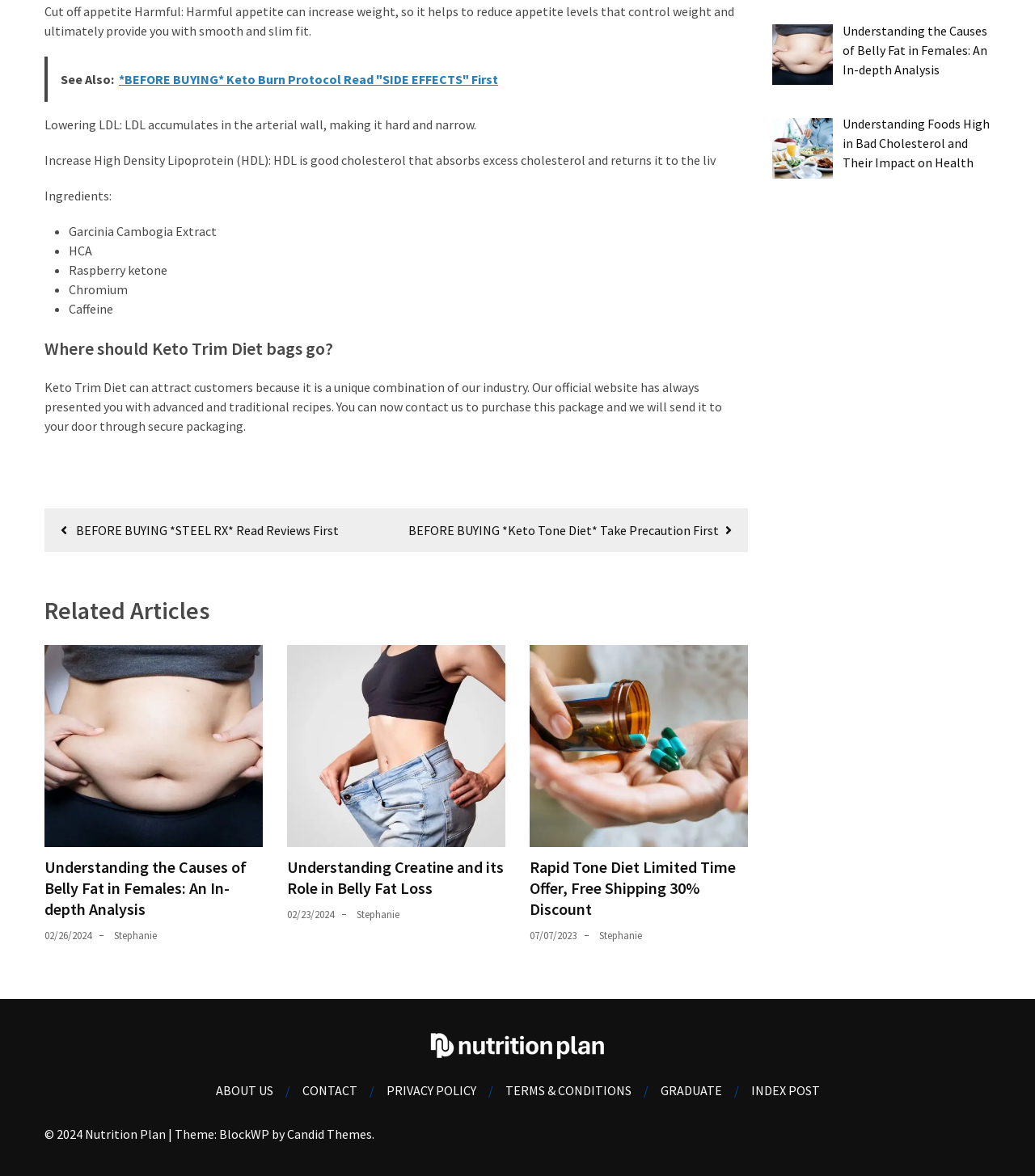Show the bounding box coordinates of the element that should be clicked to complete the task: "Go to 'ABOUT US' page".

[0.208, 0.92, 0.264, 0.934]